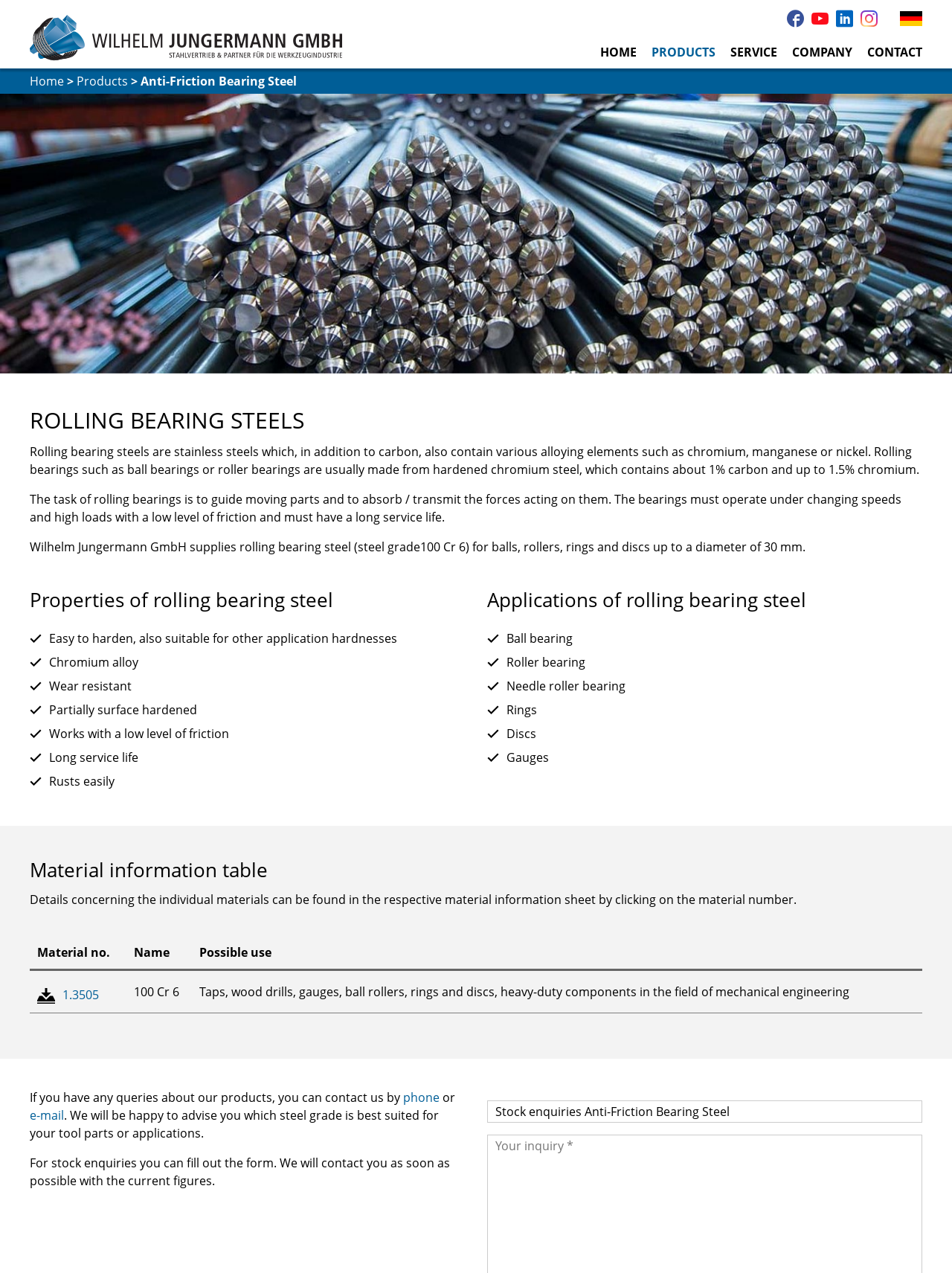Answer the question using only a single word or phrase: 
What is the purpose of rolling bearings?

Guide moving parts and absorb/transmit forces